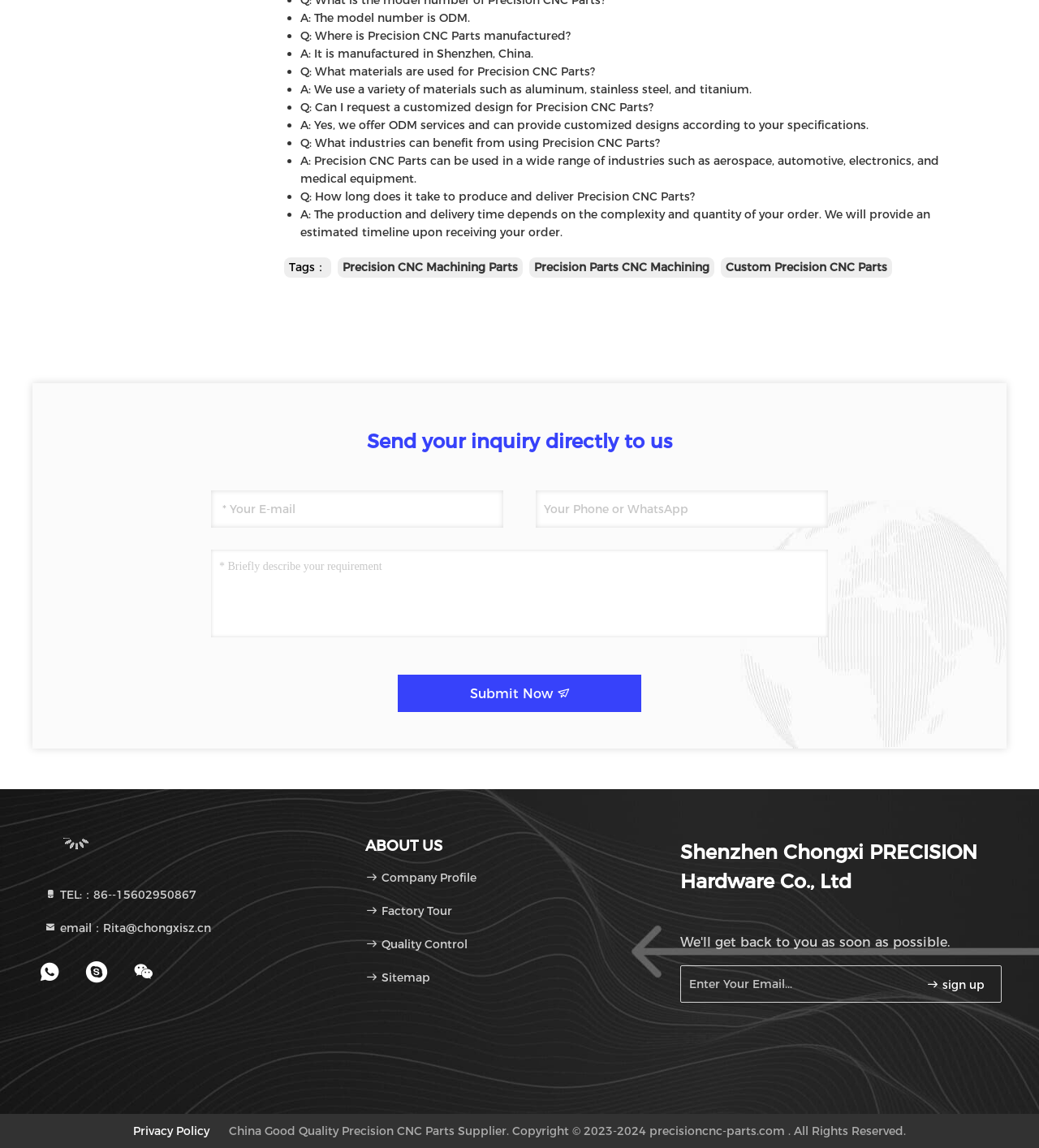What industries can benefit from using Precision CNC Parts?
Give a detailed response to the question by analyzing the screenshot.

I found the answer by looking at the Q&A section, where it says 'A: Precision CNC Parts can be used in a wide range of industries such as aerospace, automotive, electronics, and medical equipment.' This is in response to the question 'What industries can benefit from using Precision CNC Parts?'.